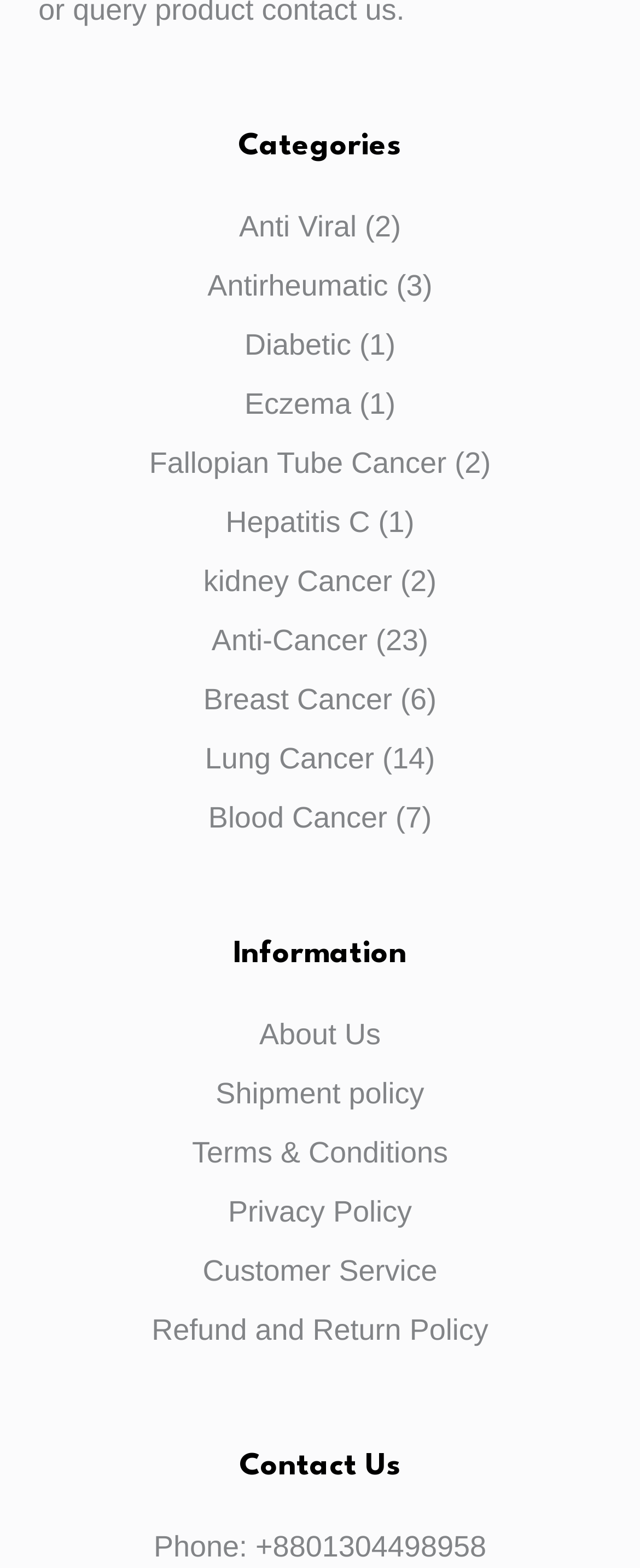Identify the bounding box coordinates of the region that needs to be clicked to carry out this instruction: "Click on Anti Viral". Provide these coordinates as four float numbers ranging from 0 to 1, i.e., [left, top, right, bottom].

[0.373, 0.134, 0.557, 0.155]